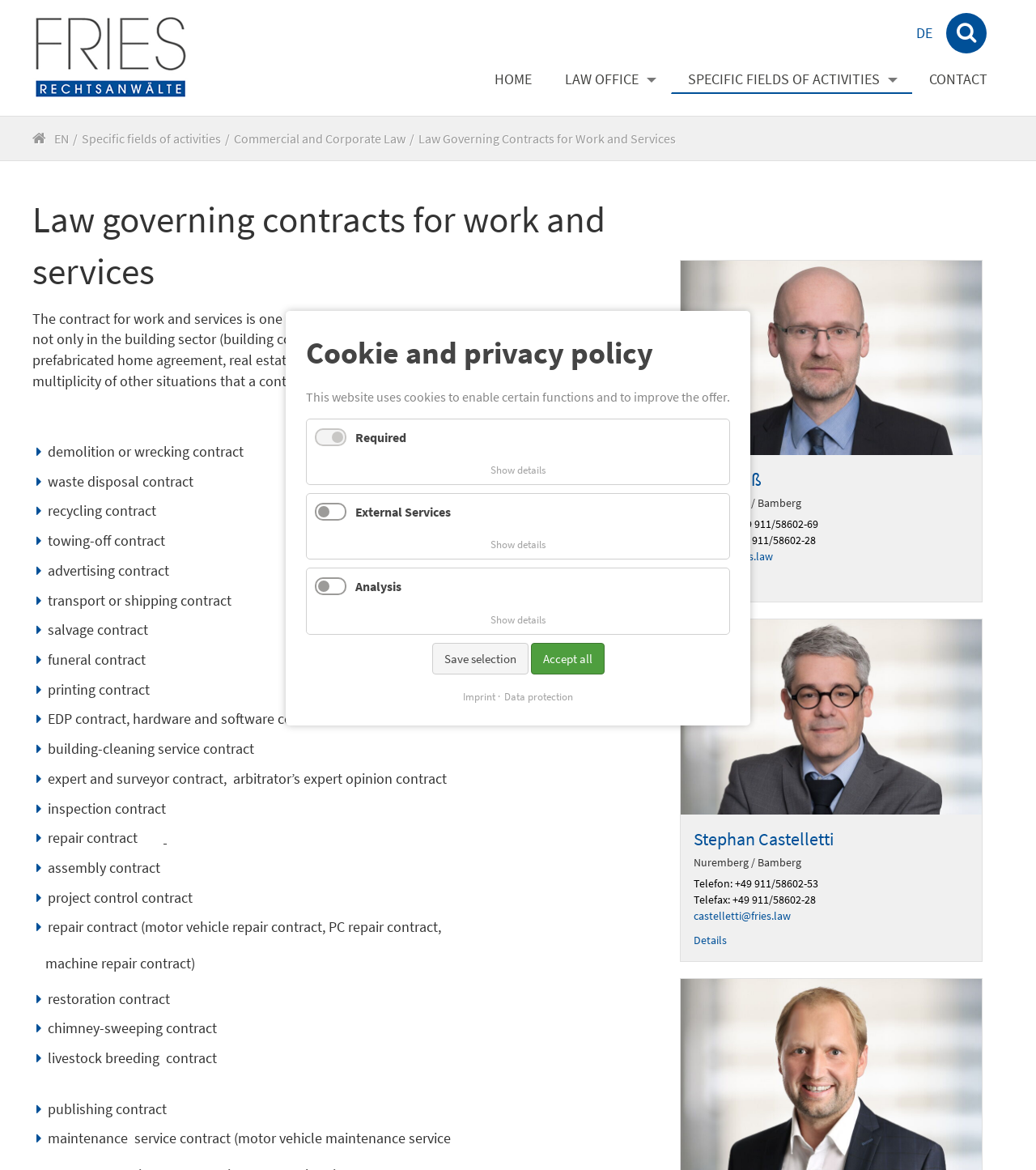Utilize the information from the image to answer the question in detail:
What is the name of the law office?

The law office's name is FRIES Rechtsanwälte Partnerschaft, which is mentioned in the logo and the title of the webpage.